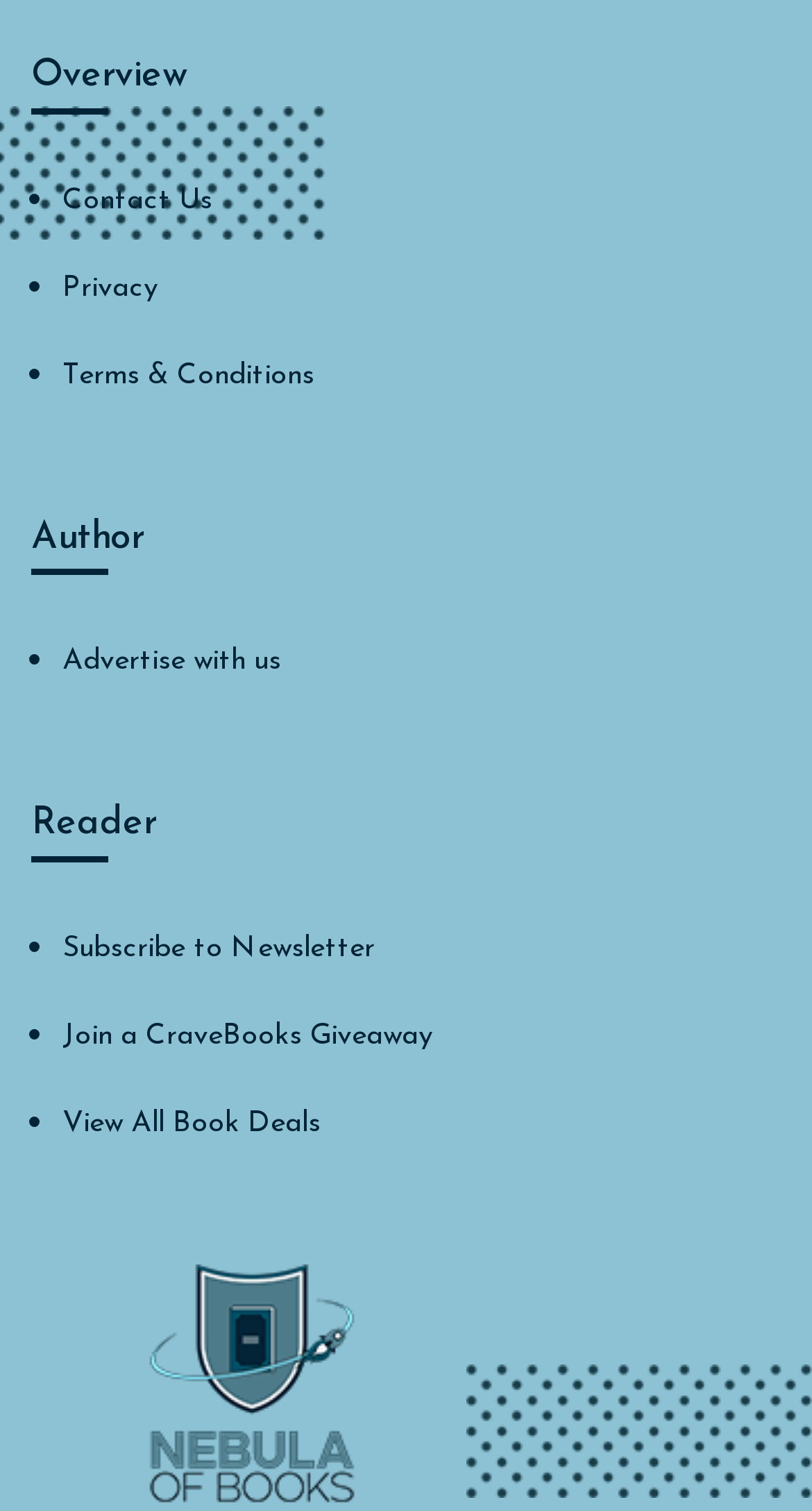Identify the coordinates of the bounding box for the element described below: "Subscribe to Newsletter". Return the coordinates as four float numbers between 0 and 1: [left, top, right, bottom].

[0.077, 0.617, 0.462, 0.638]